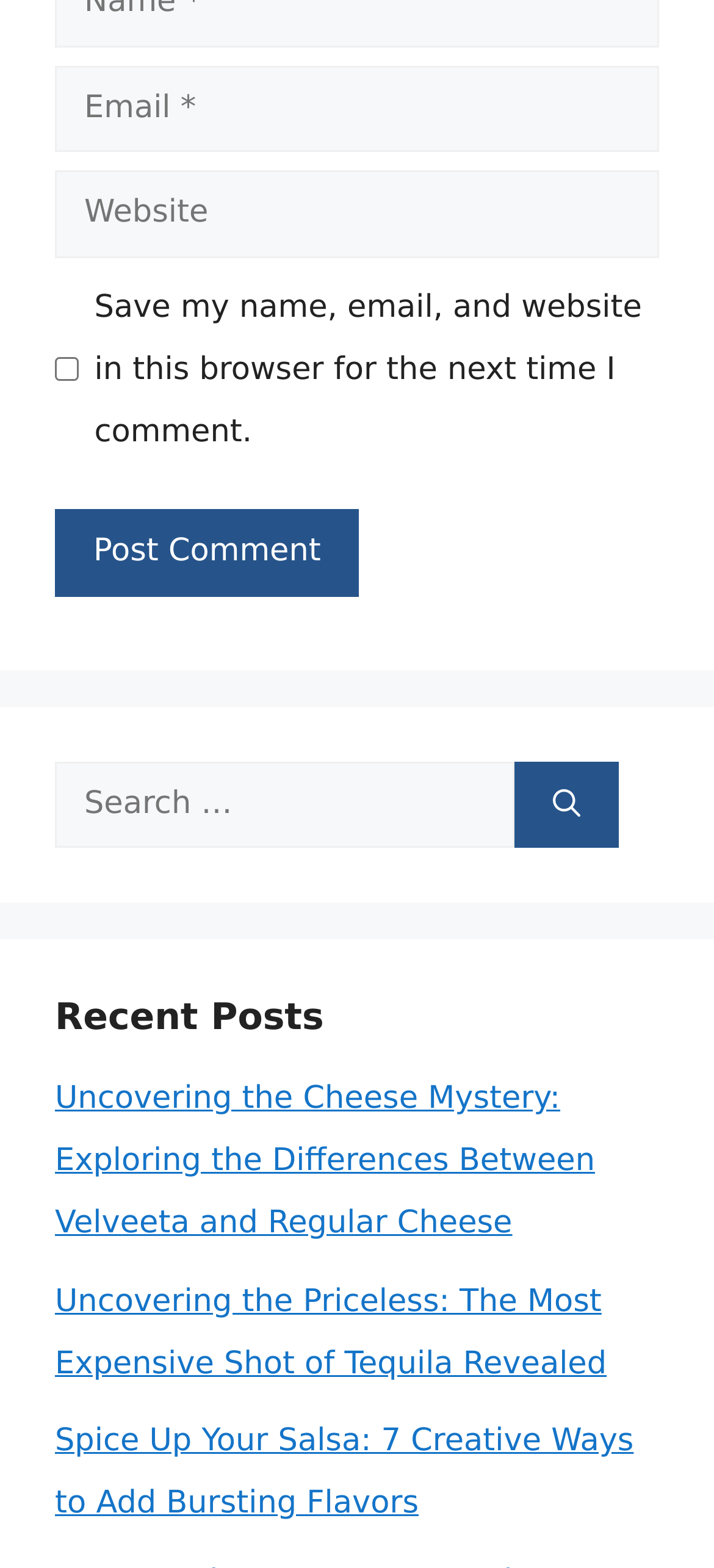Based on the visual content of the image, answer the question thoroughly: How many links are under 'Recent Posts'?

I counted the number of links under the 'Recent Posts' heading, which are 'Uncovering the Cheese Mystery: Exploring the Differences Between Velveeta and Regular Cheese', 'Uncovering the Priceless: The Most Expensive Shot of Tequila Revealed', and 'Spice Up Your Salsa: 7 Creative Ways to Add Bursting Flavors'. There are 3 links in total.